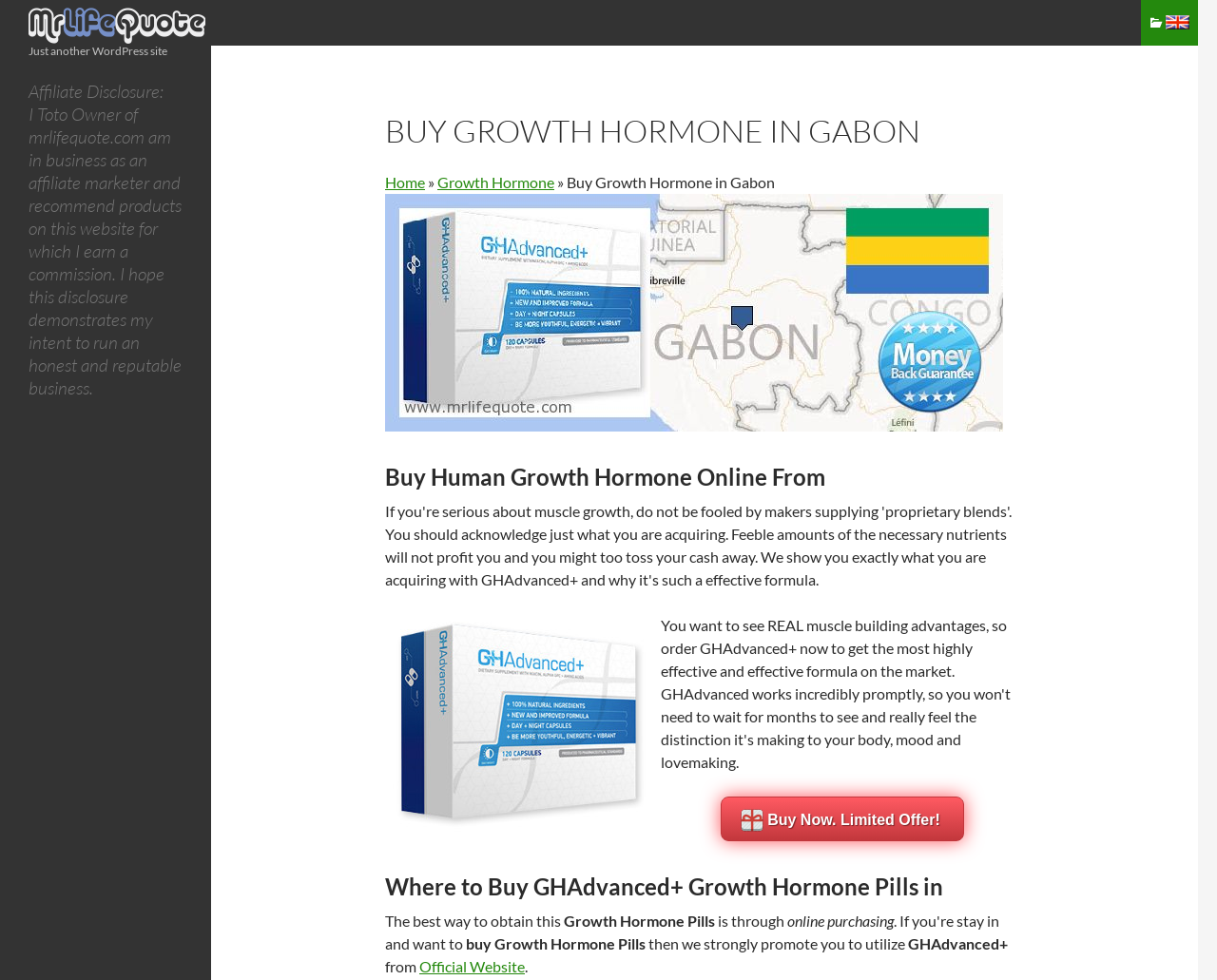What is the affiliate disclosure on the webpage?
Answer the question with a thorough and detailed explanation.

The webpage has an affiliate disclosure stating that the owner of the website earns a commission by recommending products, as mentioned in the text 'I earn a commission. I hope this disclosure demonstrates my intent to run an honest and reputable business'.